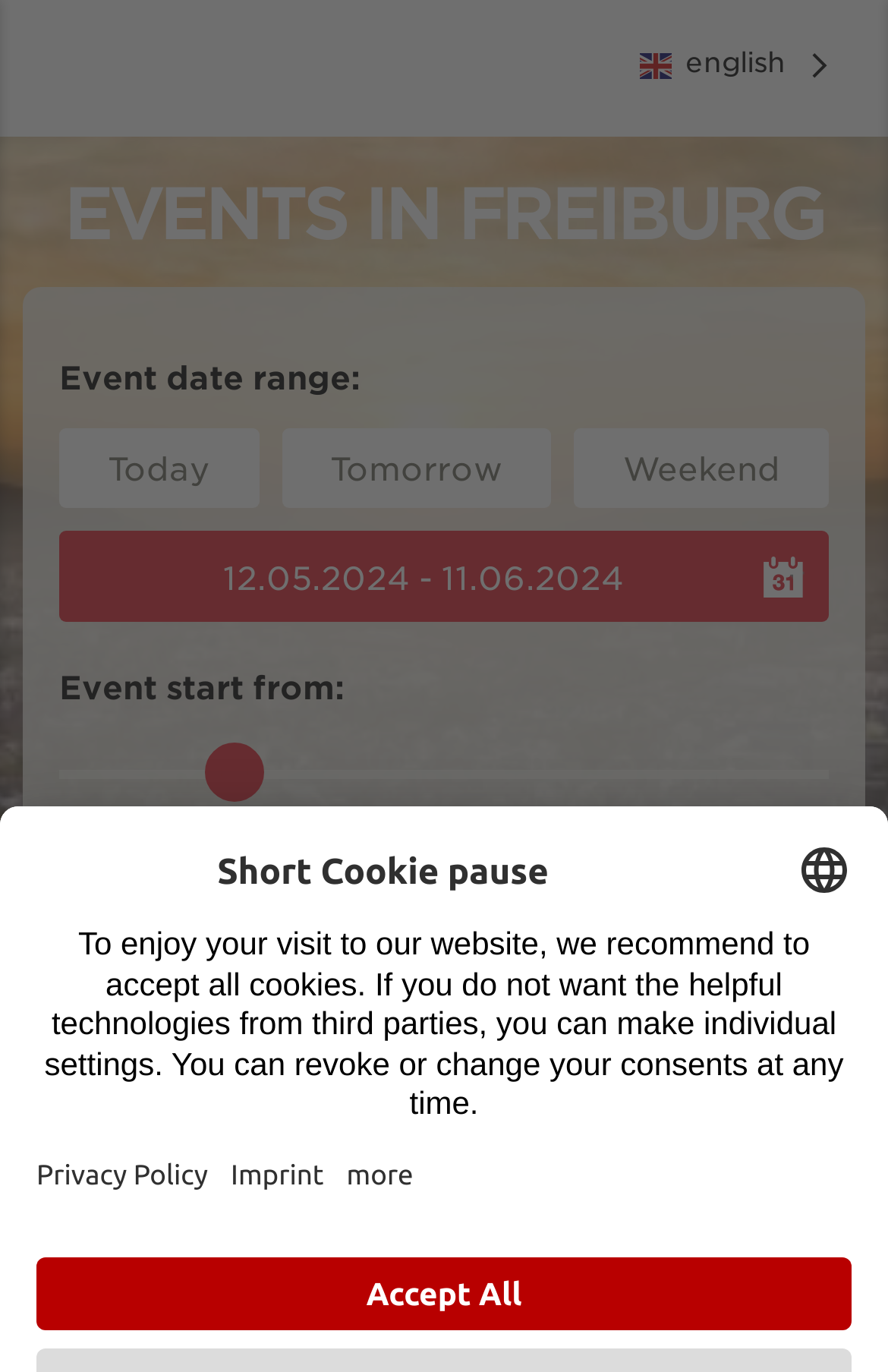Predict the bounding box coordinates of the area that should be clicked to accomplish the following instruction: "Find events". The bounding box coordinates should consist of four float numbers between 0 and 1, i.e., [left, top, right, bottom].

[0.378, 0.925, 0.622, 0.983]